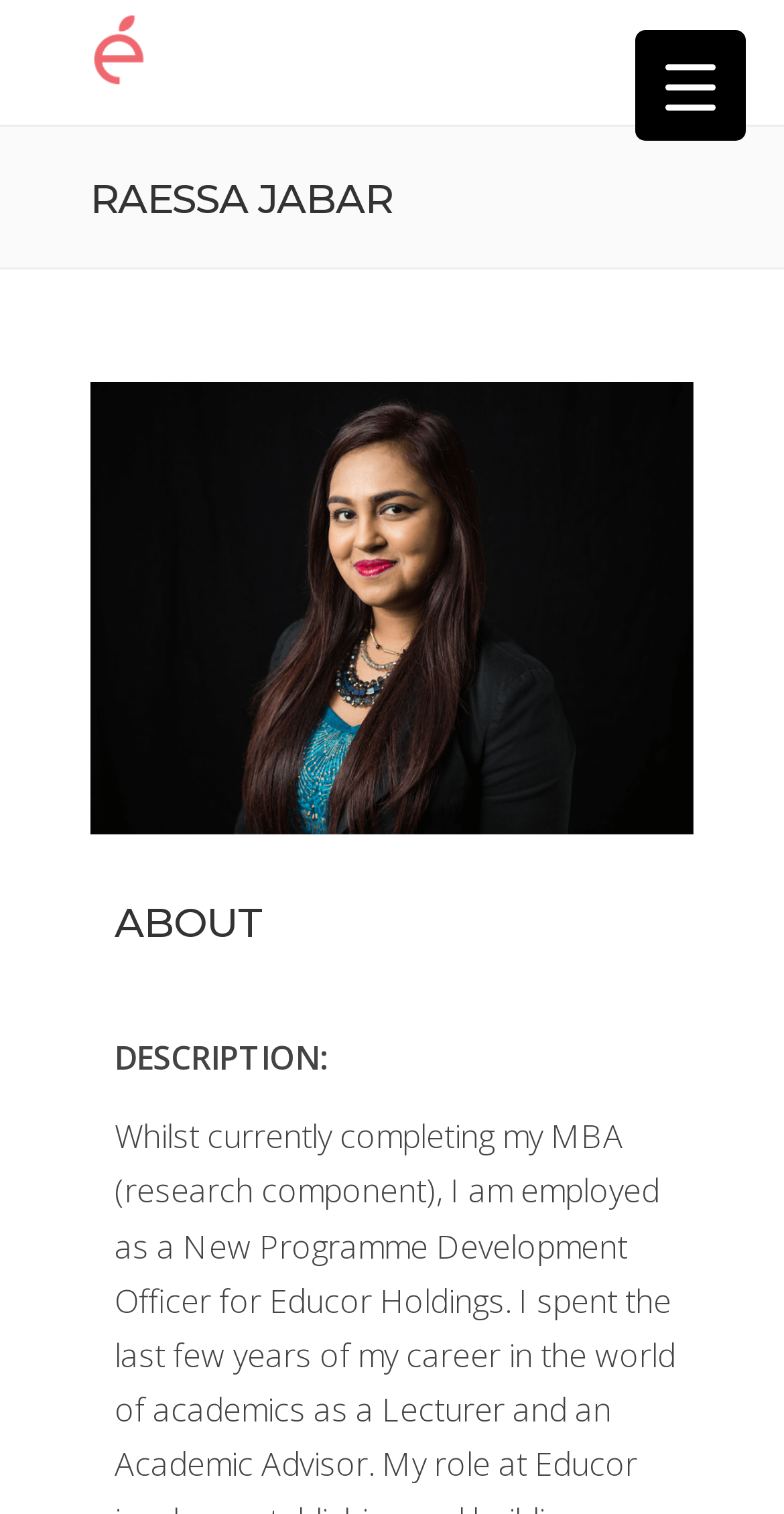Extract the bounding box coordinates of the UI element described: "alt="Raessa Jabar"". Provide the coordinates in the format [left, top, right, bottom] with values ranging from 0 to 1.

[0.115, 0.252, 0.885, 0.551]